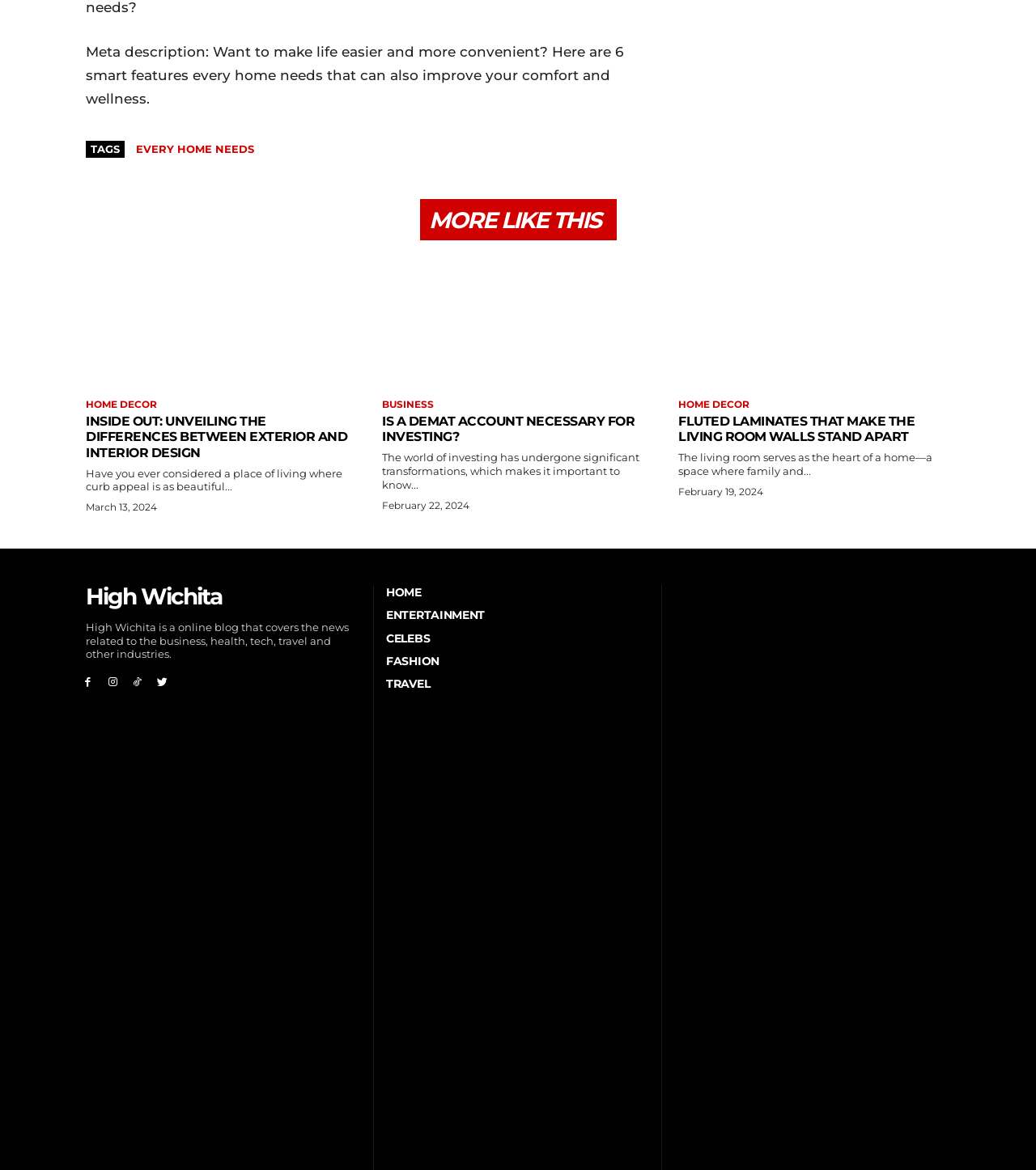Please identify the bounding box coordinates of the region to click in order to complete the task: "Click on the link to read about WarGames". The coordinates must be four float numbers between 0 and 1, specified as [left, top, right, bottom].

None